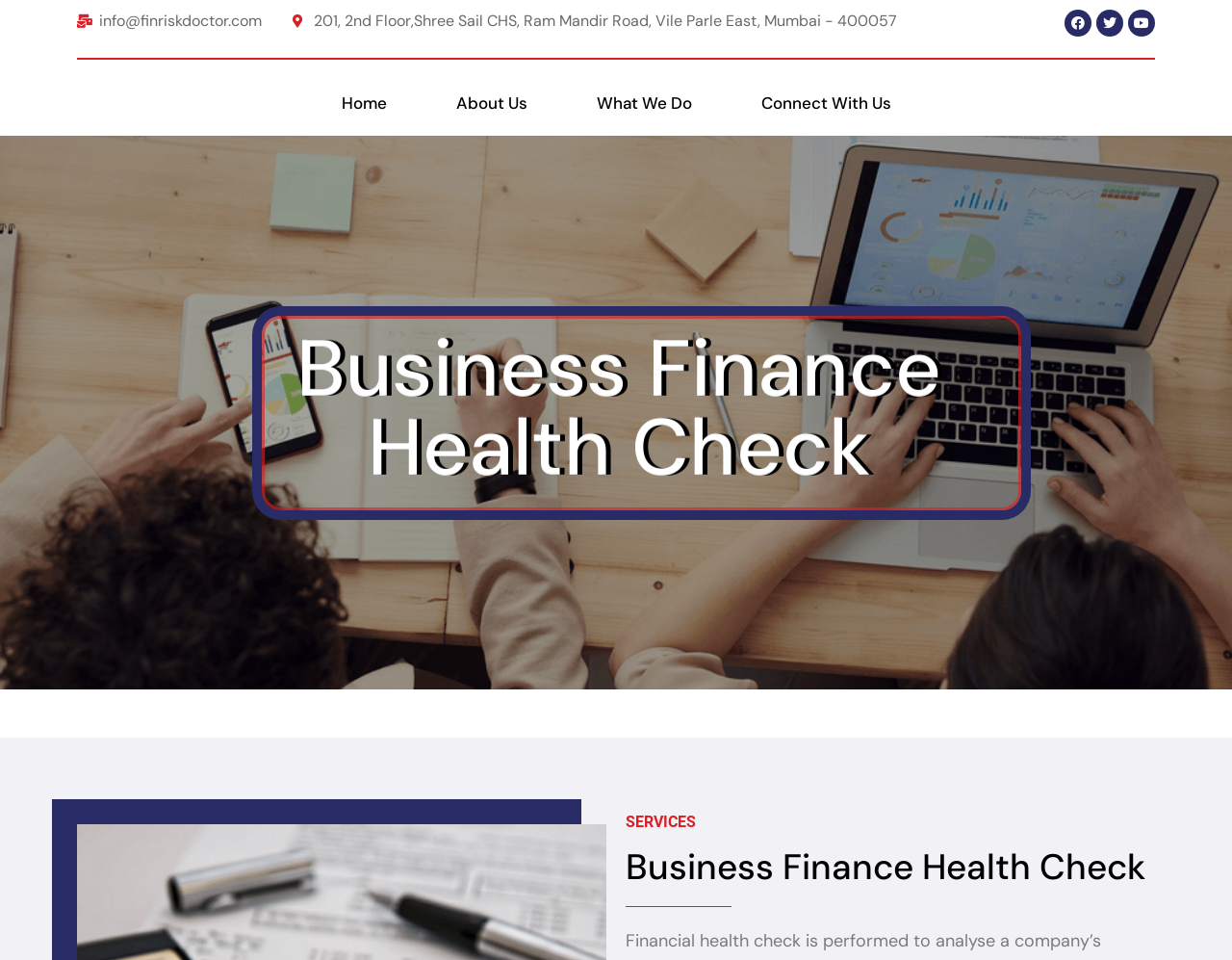Explain in detail what you observe on this webpage.

The webpage is titled "Business Finance Health Check – Finriskdoctor" and appears to be a business website. At the top left corner, there are two links: "info@finriskdoctor.com" and an address "201, 2nd Floor, Shree Sail CHS, Ram Mandir Road, Vile Parle East, Mumbai - 400057". 

Below these links, there is a navigation menu with four links: "Home", "About Us", "What We Do", and "Connect With Us", aligned horizontally and centered at the top of the page. 

Further down, there is a prominent heading "Business Finance Health Check" that spans almost the entire width of the page. 

Below this heading, there is another heading "SERVICES" located at the bottom left corner of the page. Next to it, there is a duplicate heading "Business Finance Health Check" that is positioned at the bottom center of the page.